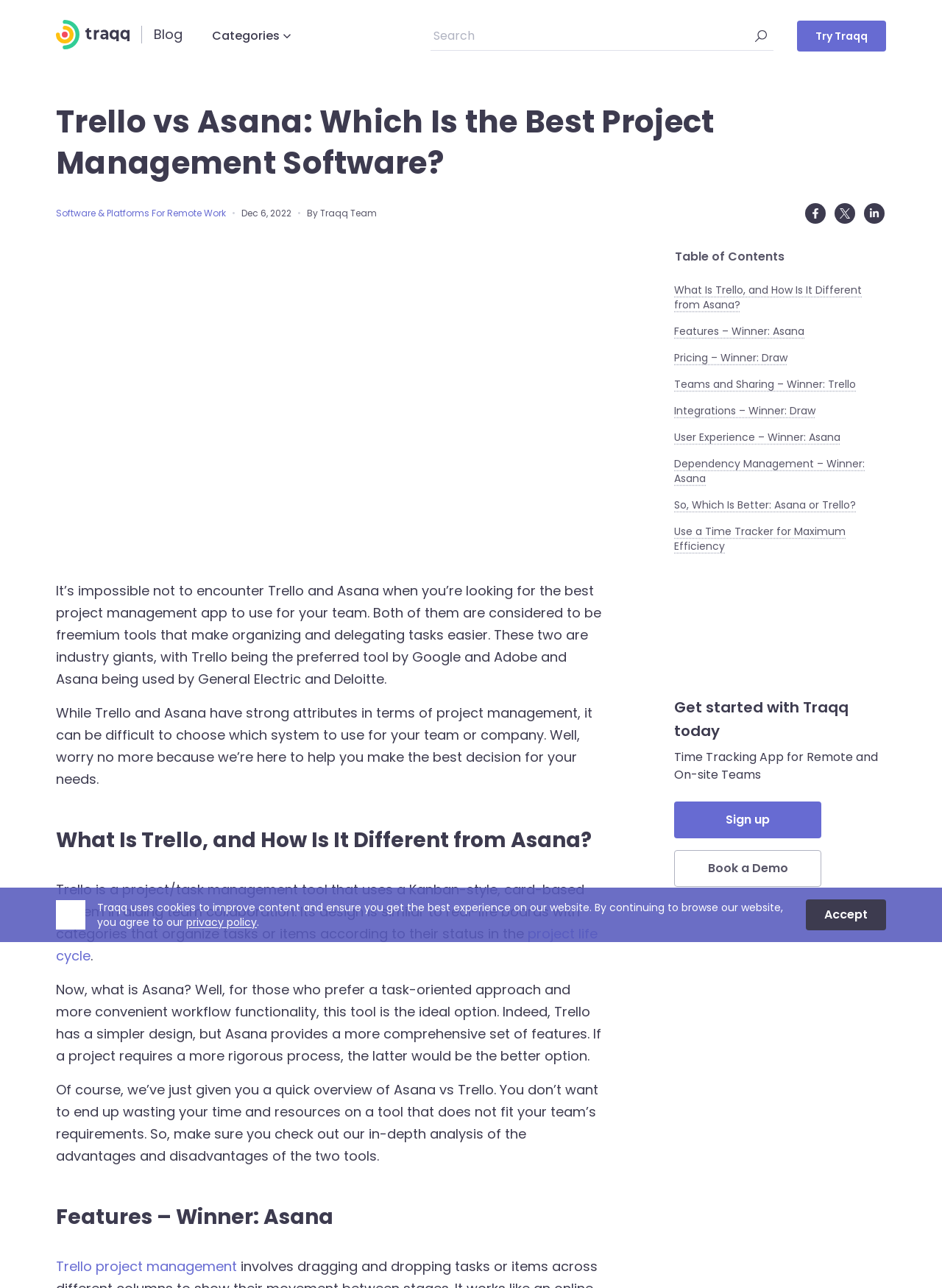For the given element description aria-label="facebook", determine the bounding box coordinates of the UI element. The coordinates should follow the format (top-left x, top-left y, bottom-right x, bottom-right y) and be within the range of 0 to 1.

[0.853, 0.157, 0.878, 0.175]